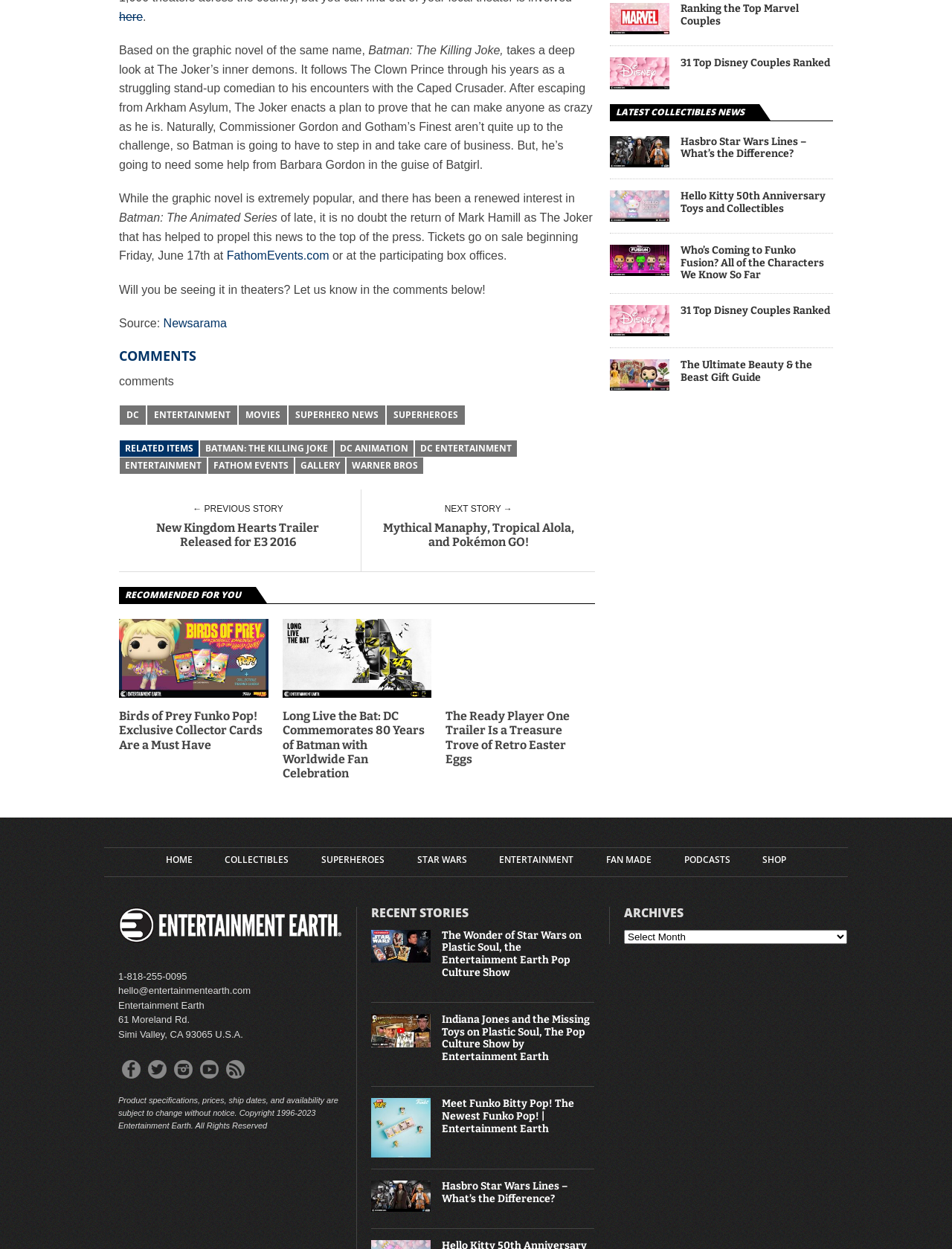Given the element description title="31 Top Disney Couples Ranked", predict the bounding box coordinates for the UI element in the webpage screenshot. The format should be (top-left x, top-left y, bottom-right x, bottom-right y), and the values should be between 0 and 1.

[0.641, 0.261, 0.703, 0.271]